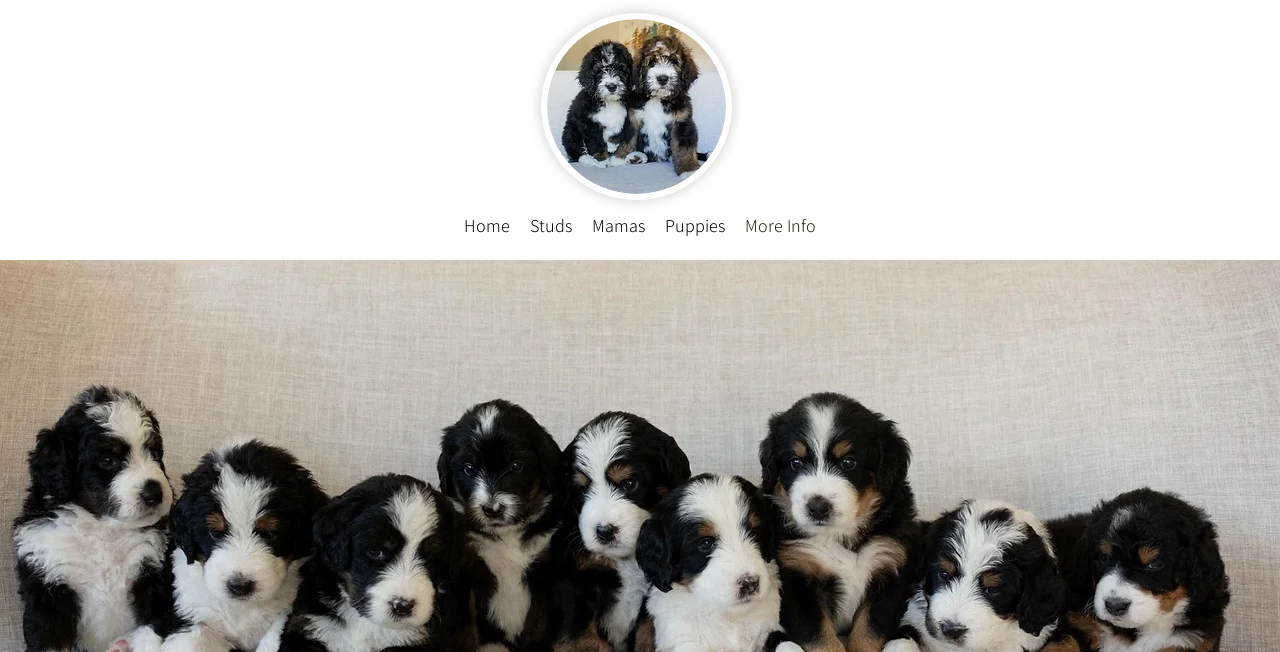Provide an in-depth caption for the webpage.

This webpage is about preparing for a new puppy, as indicated by the title "Prepping for your pup! | Sonoran Standard". At the top-left of the page, there is a prominent image of a puppy, taking up about a quarter of the screen. 

Below the image, there is a navigation menu labeled "Site" that spans across most of the page. The menu contains five links: "Home", "Studs", "Mamas", "Puppies", and "More Info", which are evenly spaced and aligned horizontally.